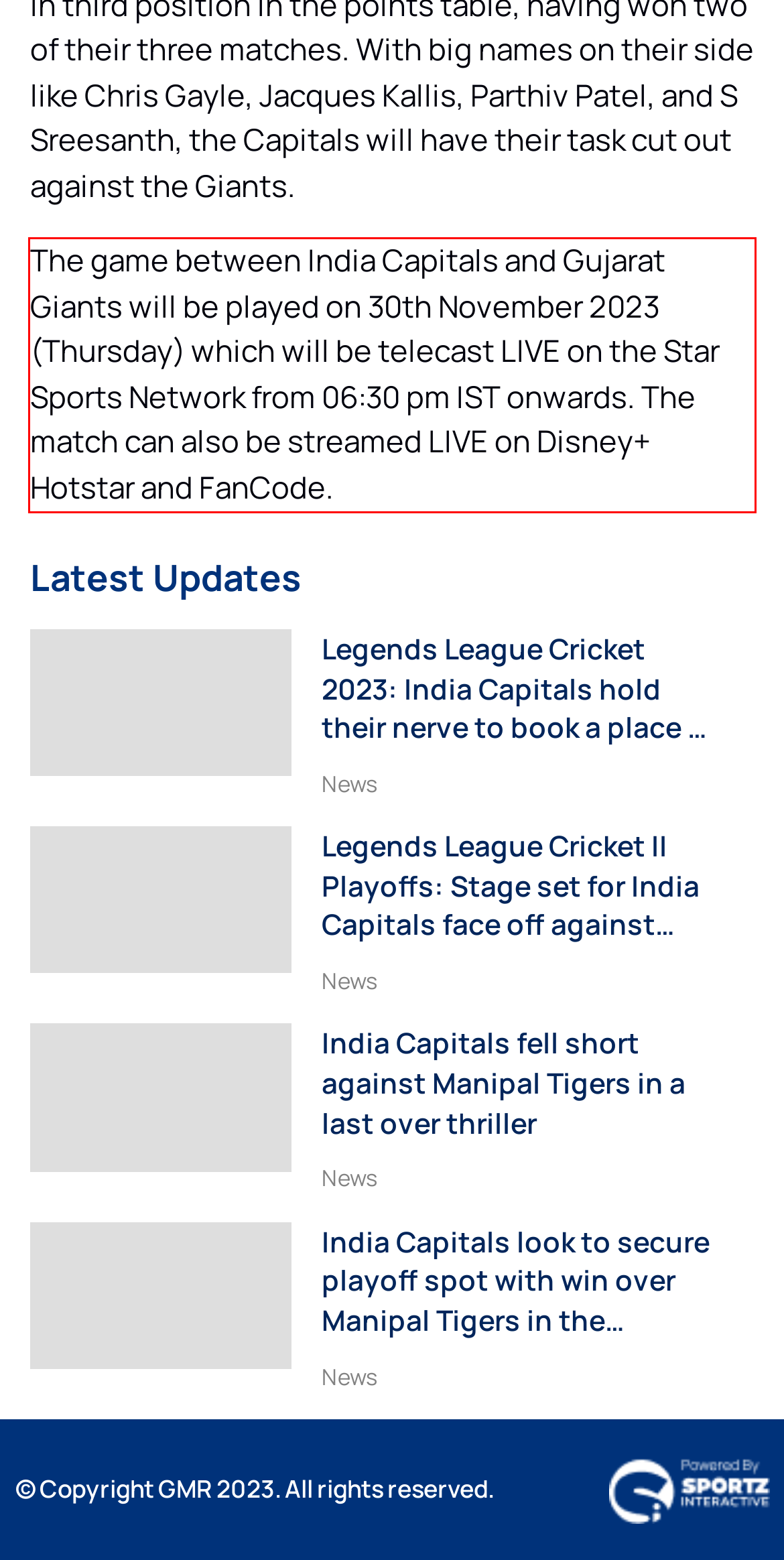Please examine the screenshot of the webpage and read the text present within the red rectangle bounding box.

The game between India Capitals and Gujarat Giants will be played on 30th November 2023 (Thursday) which will be telecast LIVE on the Star Sports Network from 06:30 pm IST onwards. The match can also be streamed LIVE on Disney+ Hotstar and FanCode.